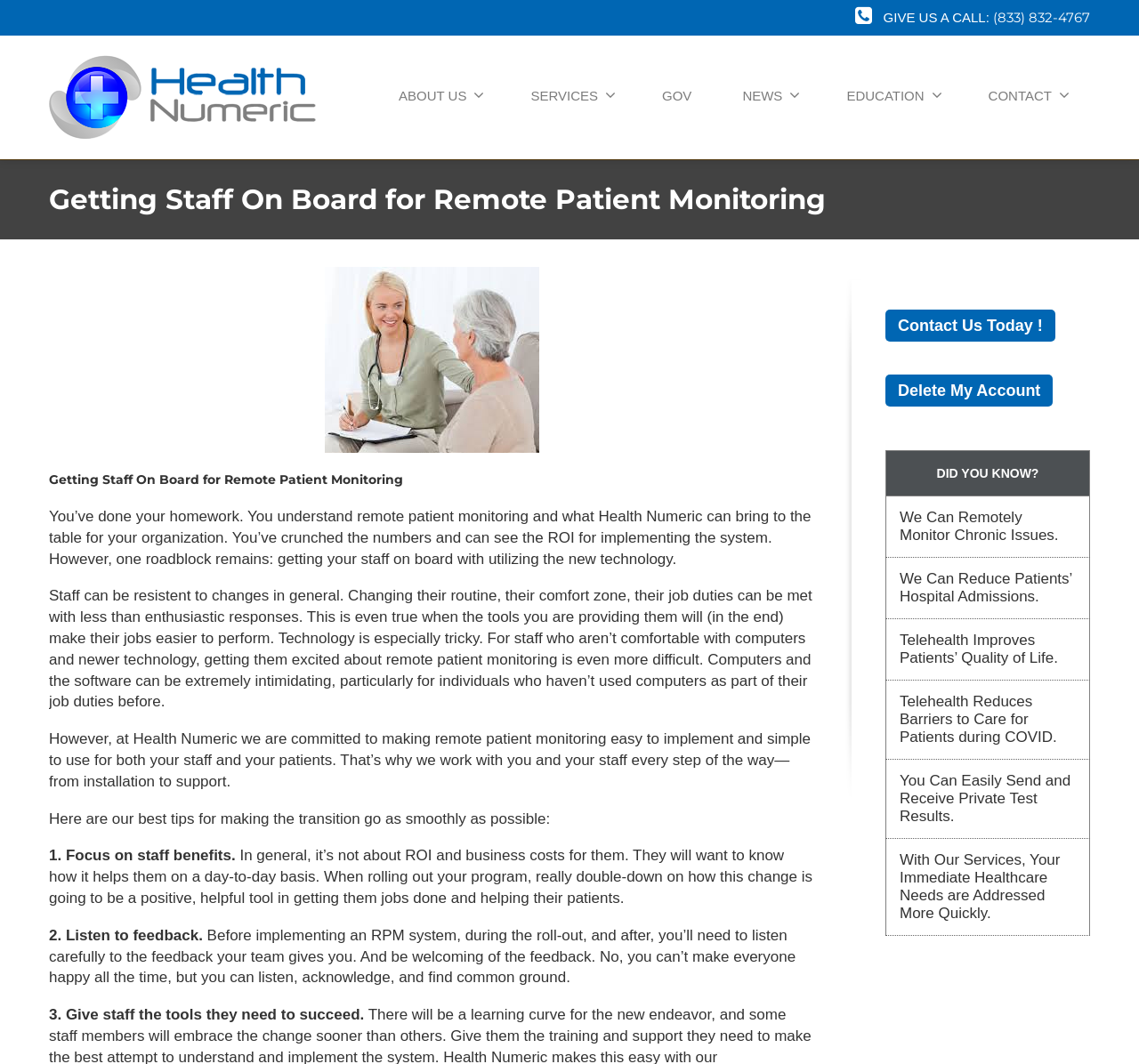Identify the bounding box coordinates of the region that needs to be clicked to carry out this instruction: "Learn more about SERVICES". Provide these coordinates as four float numbers ranging from 0 to 1, i.e., [left, top, right, bottom].

[0.444, 0.067, 0.559, 0.115]